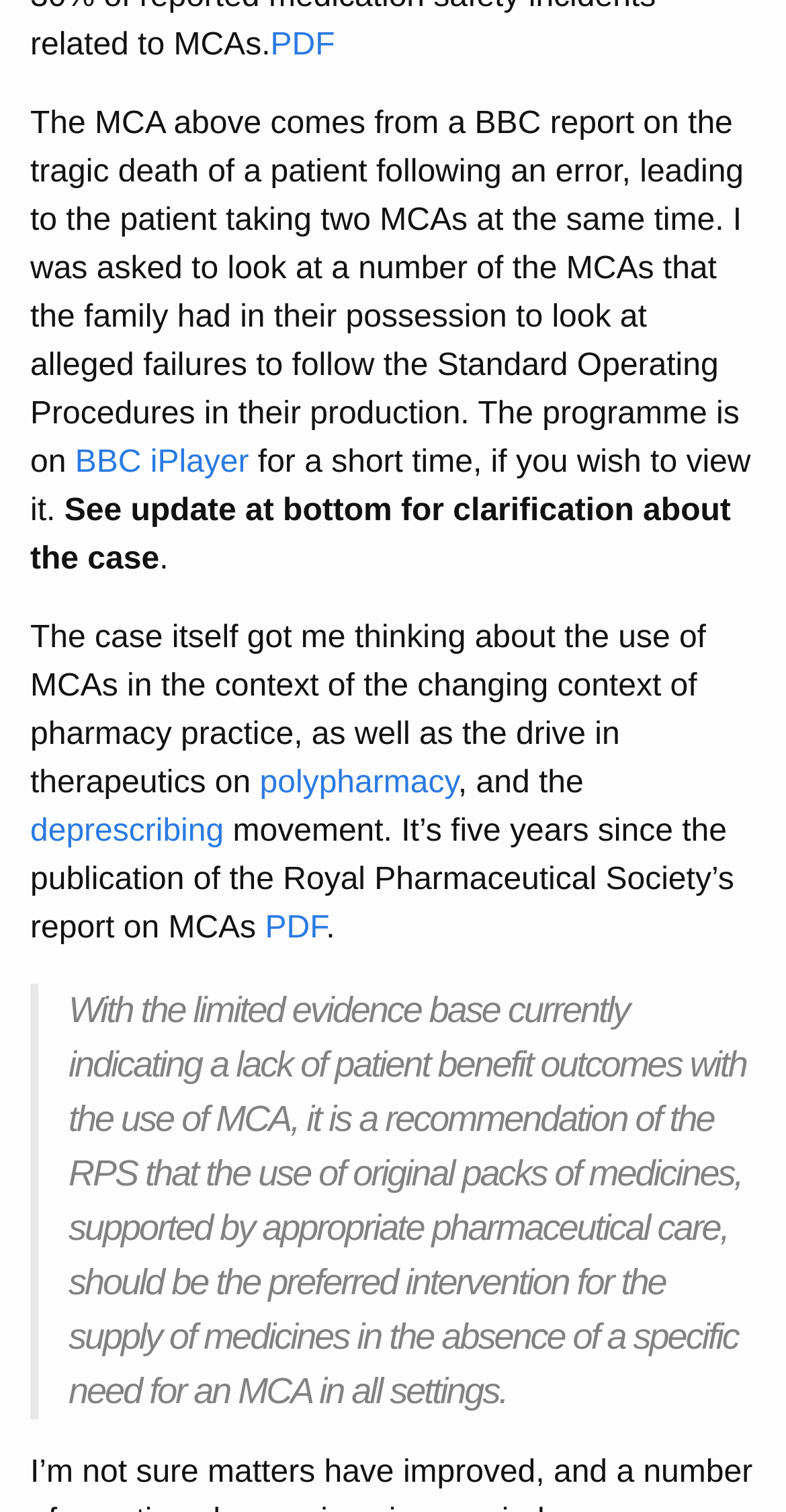Please answer the following question as detailed as possible based on the image: 
What is the context of the BBC report mentioned?

The article mentions a BBC report on the tragic death of a patient following an error, leading to the patient taking two MCAs at the same time, which prompted the author to look at alleged failures to follow Standard Operating Procedures in MCA production.